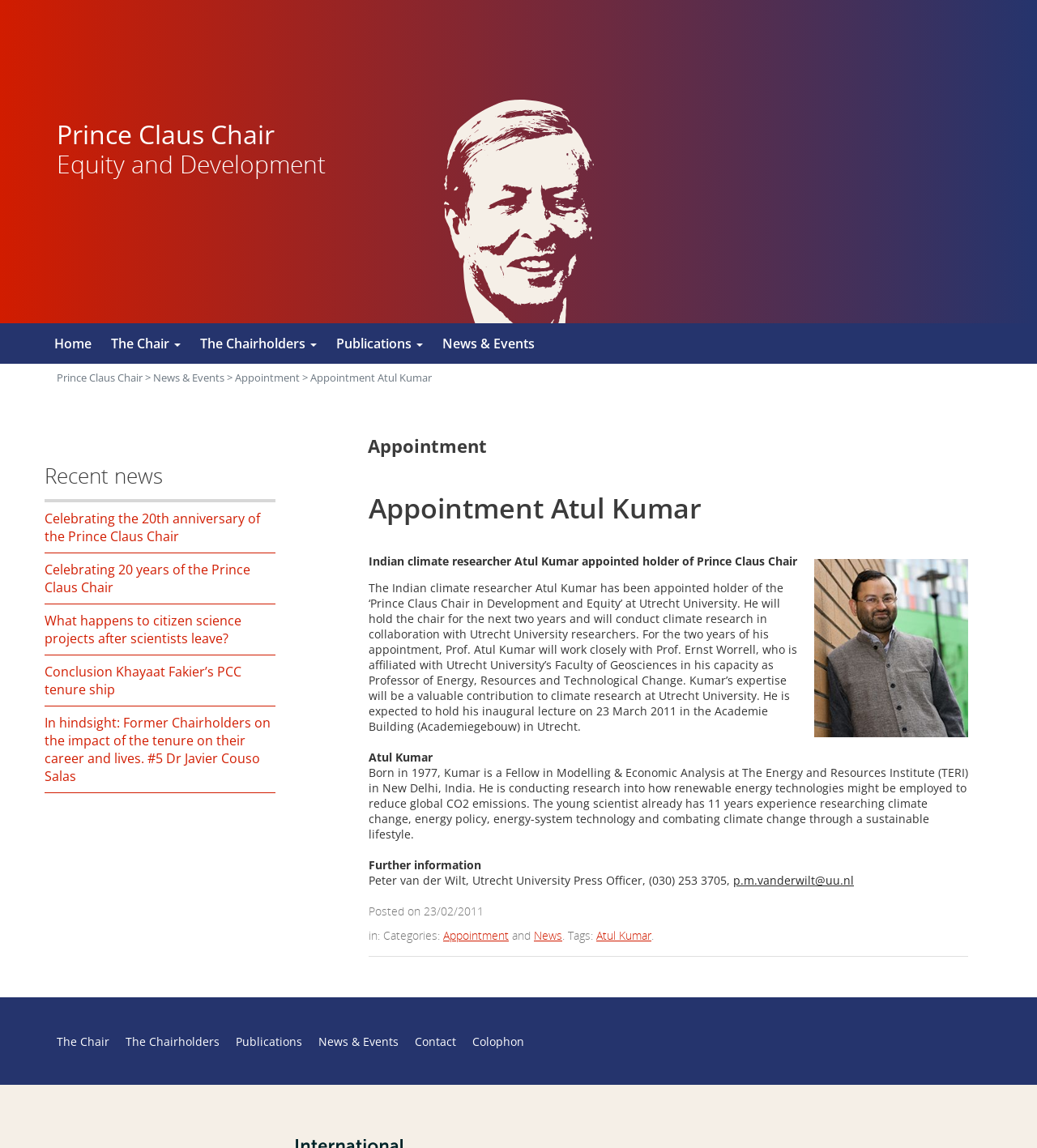What is the name of the institute where Atul Kumar is a Fellow?
Please provide a comprehensive answer based on the details in the screenshot.

The answer can be found in the article section of the webpage, where it is stated that 'Born in 1977, Kumar is a Fellow in Modelling & Economic Analysis at The Energy and Resources Institute (TERI) in New Delhi, India.'